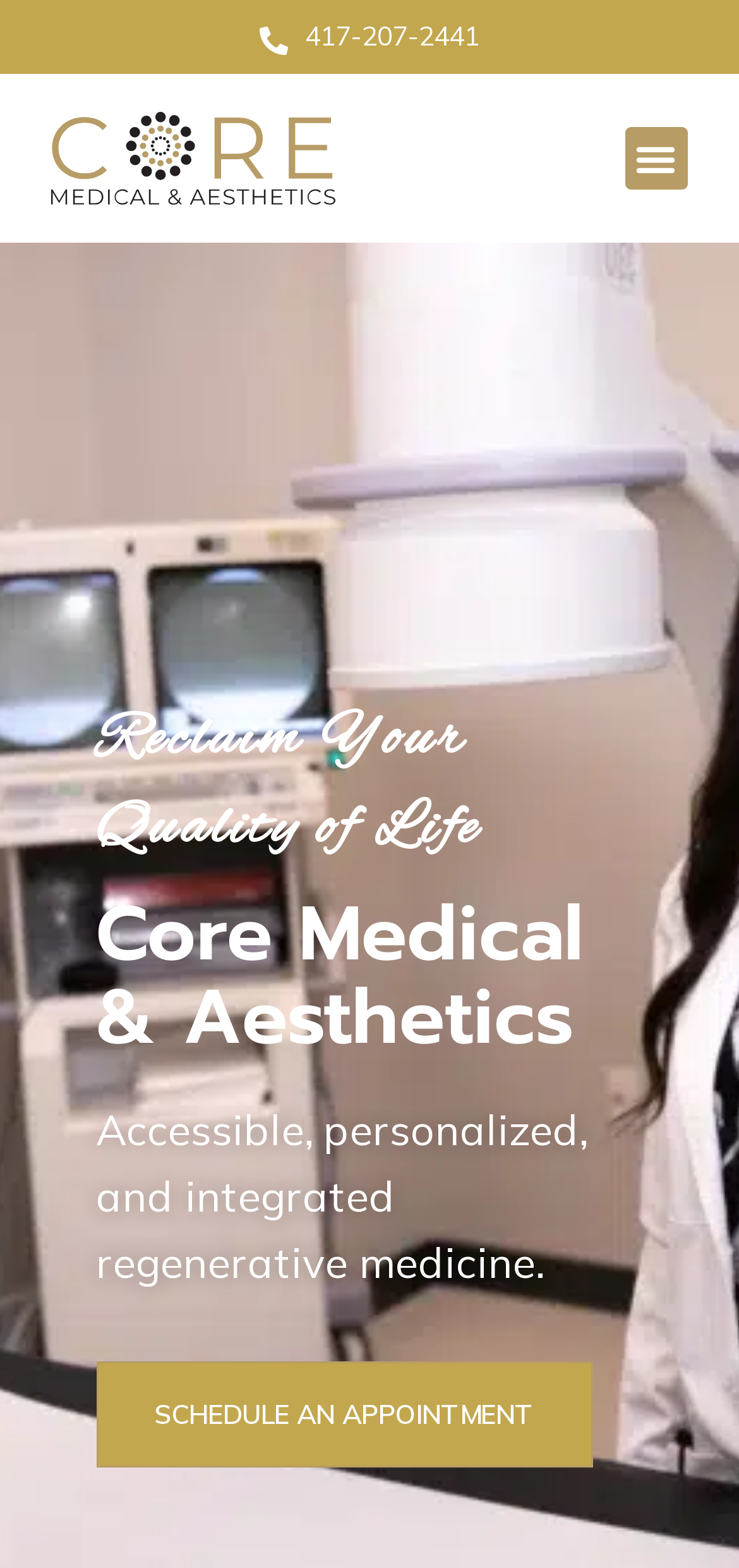What is the tagline of the company?
Provide a one-word or short-phrase answer based on the image.

Reclaim Your Quality of Life